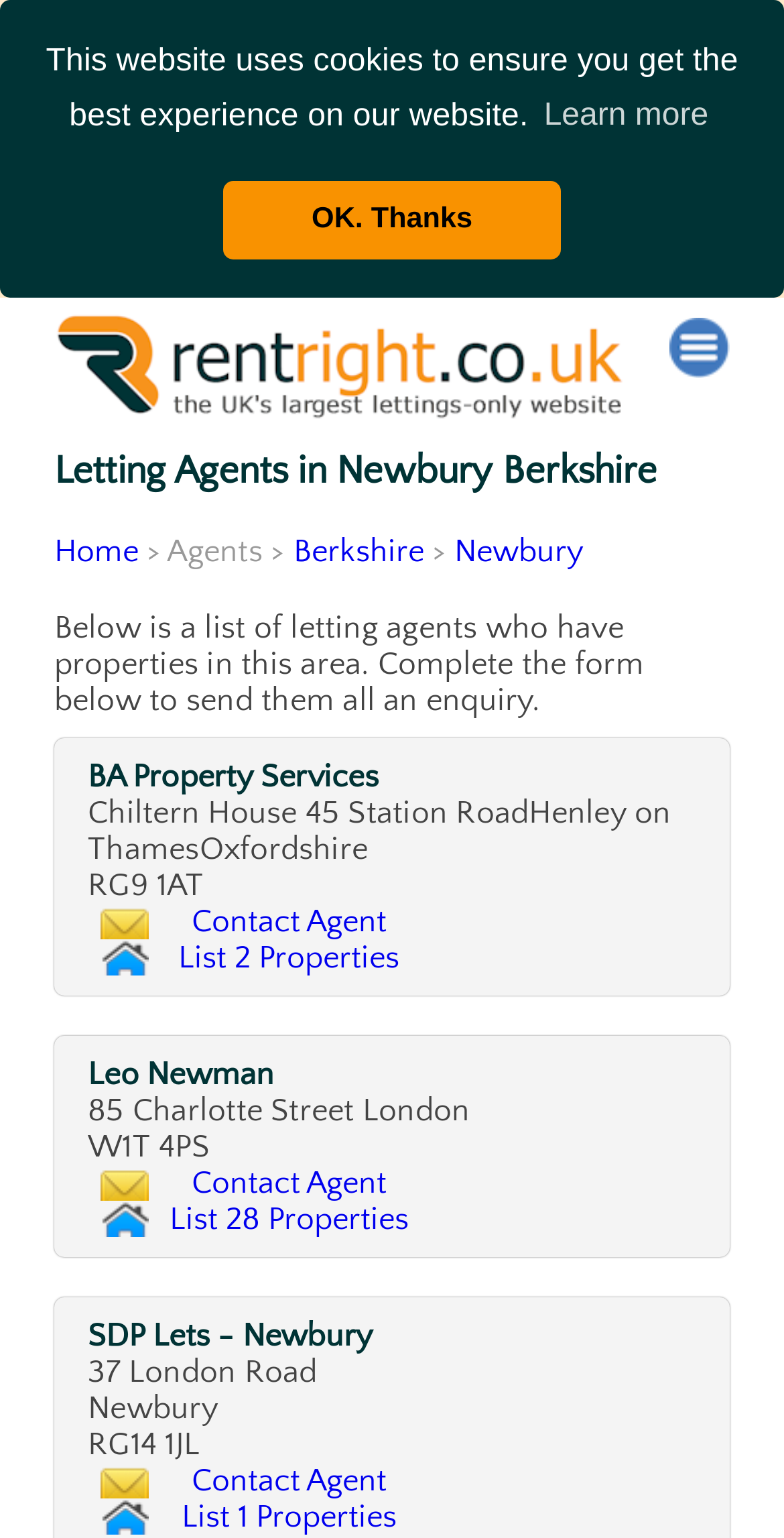Create a detailed narrative describing the layout and content of the webpage.

The webpage is a list of letting agents with properties for rent in Newbury, Berkshire. At the top, there is a cookie consent dialog with a message explaining the use of cookies on the website. The dialog has two buttons, "Learn more about cookies" and "Dismiss cookie message". 

Below the dialog, there is a logo or image of the website, rentright.co.uk, which is also a link to the website's homepage. On the top right corner, there is a close button, represented by an "×" symbol, and a mobile menu icon.

The main content of the webpage is divided into sections, each representing a letting agent. The first section is headed by "Letting Agents in Newbury Berkshire". There is a navigation menu above the sections, with links to "Home", "Agents", "Berkshire", and "Newbury". 

Below the navigation menu, there is a paragraph of text explaining that the list of letting agents can be contacted through a form. The first letting agent, "BA Property Services", is listed with its address, postcode, and two links to "Contact Agent" and "List 2 Properties". The second letting agent, "Leo Newman", is listed similarly with its address, postcode, and a link to "Contact Agent".